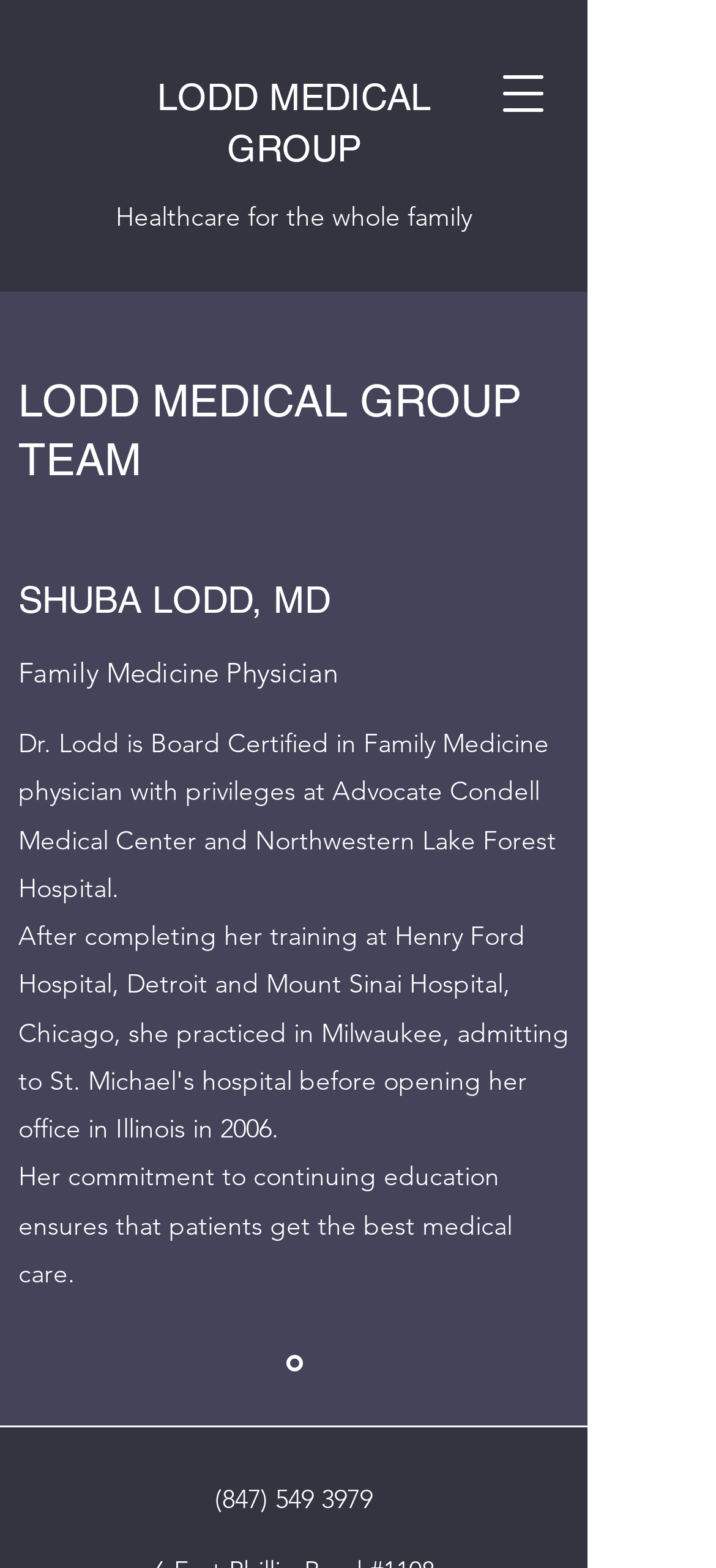What is the name of the medical group?
Please provide a comprehensive answer to the question based on the webpage screenshot.

I found the answer by looking at the link element with the text 'LODD MEDICAL GROUP' at the top of the webpage, which suggests that it is the name of the medical group.